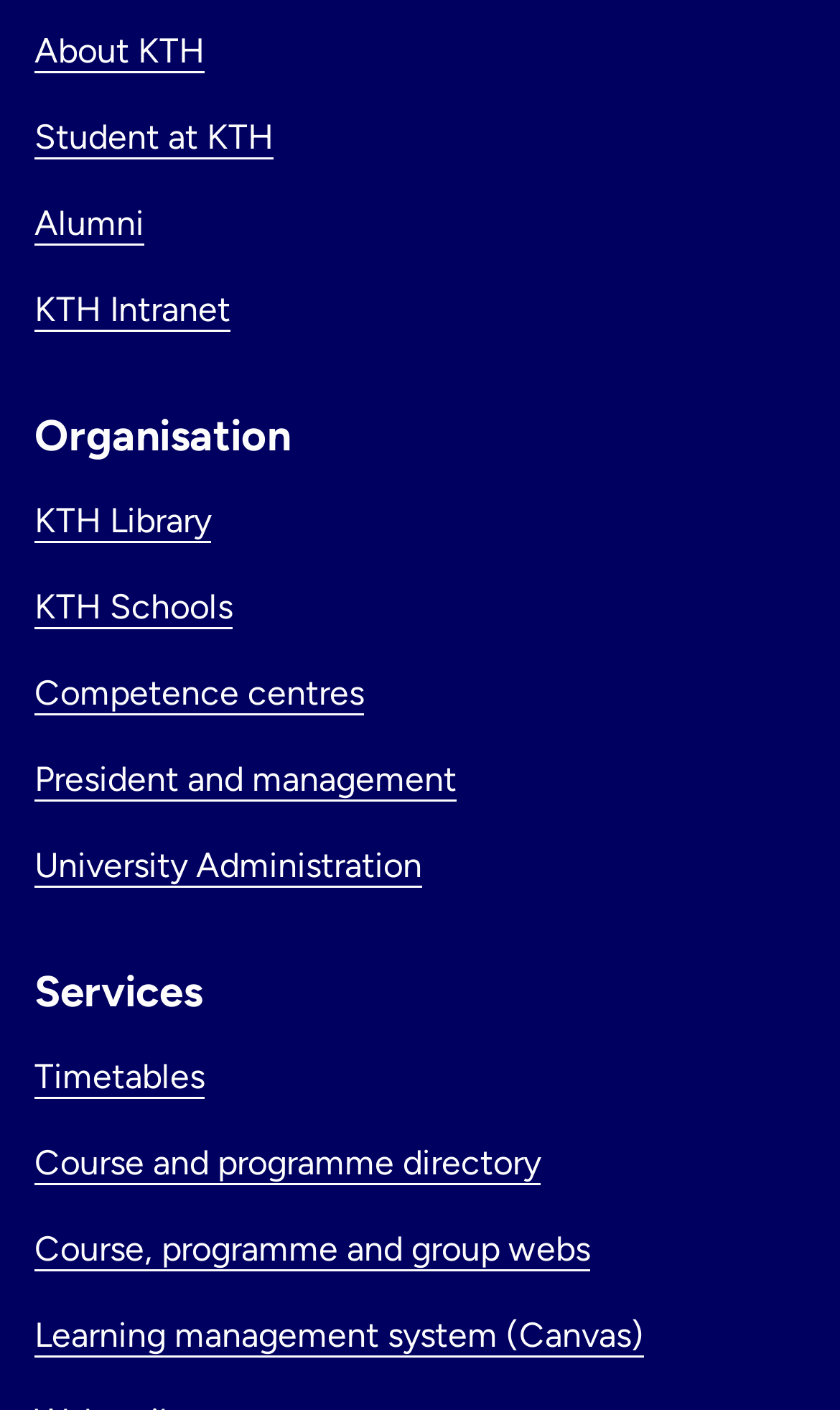Respond with a single word or short phrase to the following question: 
How many links are under the 'Services' category?

4